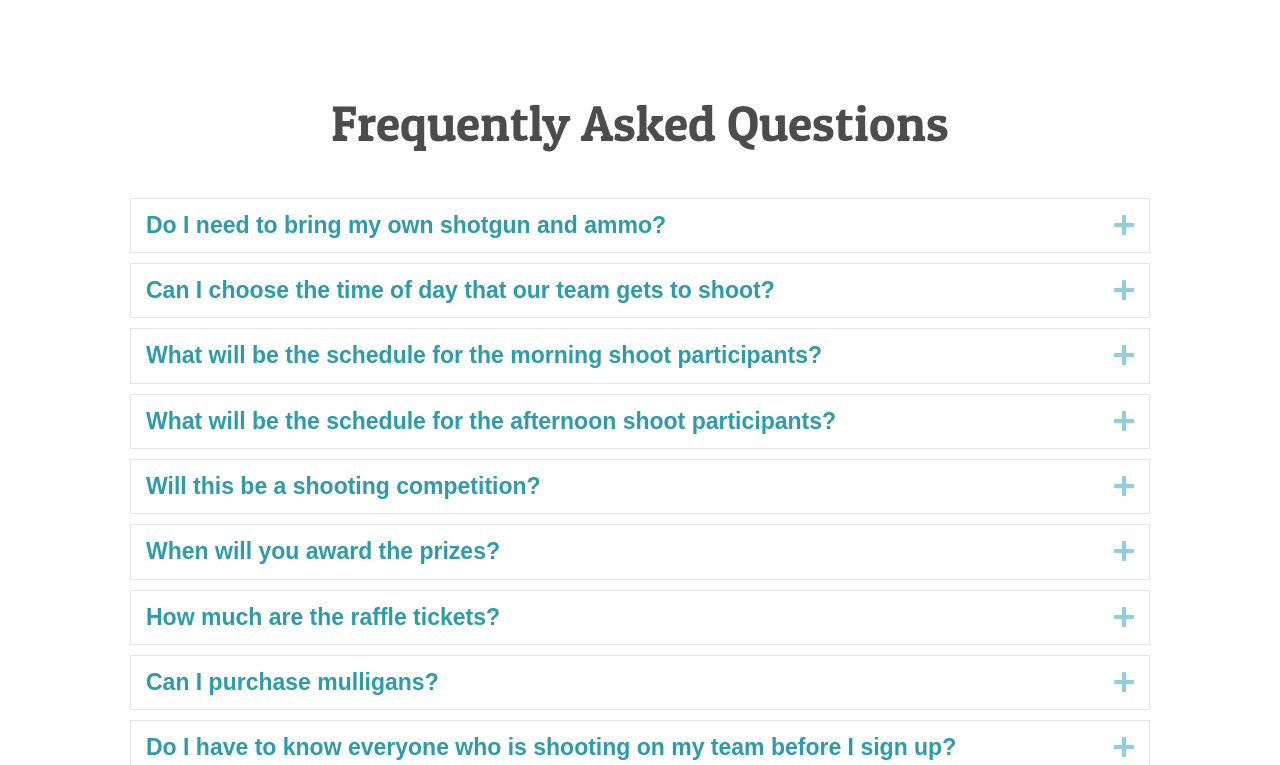Please determine the bounding box coordinates of the section I need to click to accomplish this instruction: "Click on the link about the morning shoot schedule".

[0.114, 0.444, 0.847, 0.487]